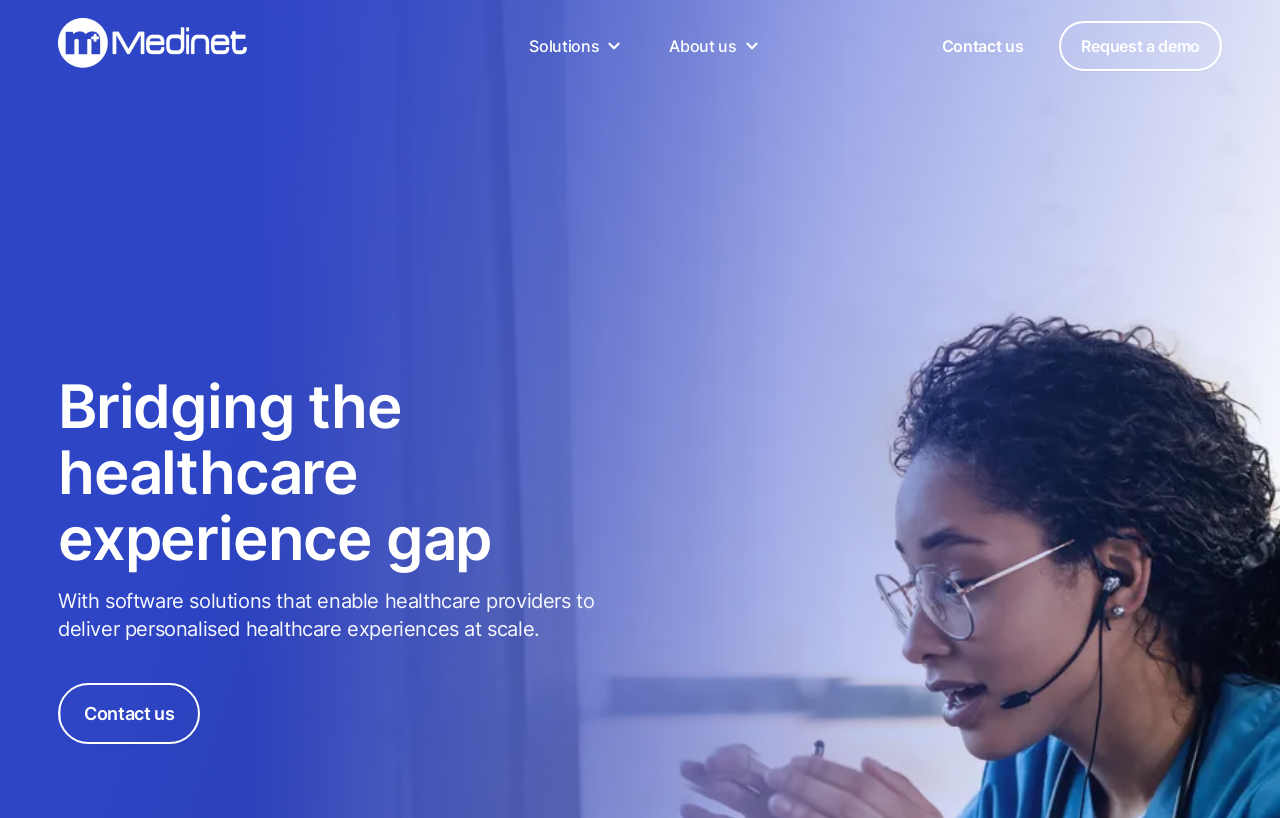Find the bounding box of the UI element described as follows: "aria-label="Home Logo"".

[0.045, 0.022, 0.193, 0.09]